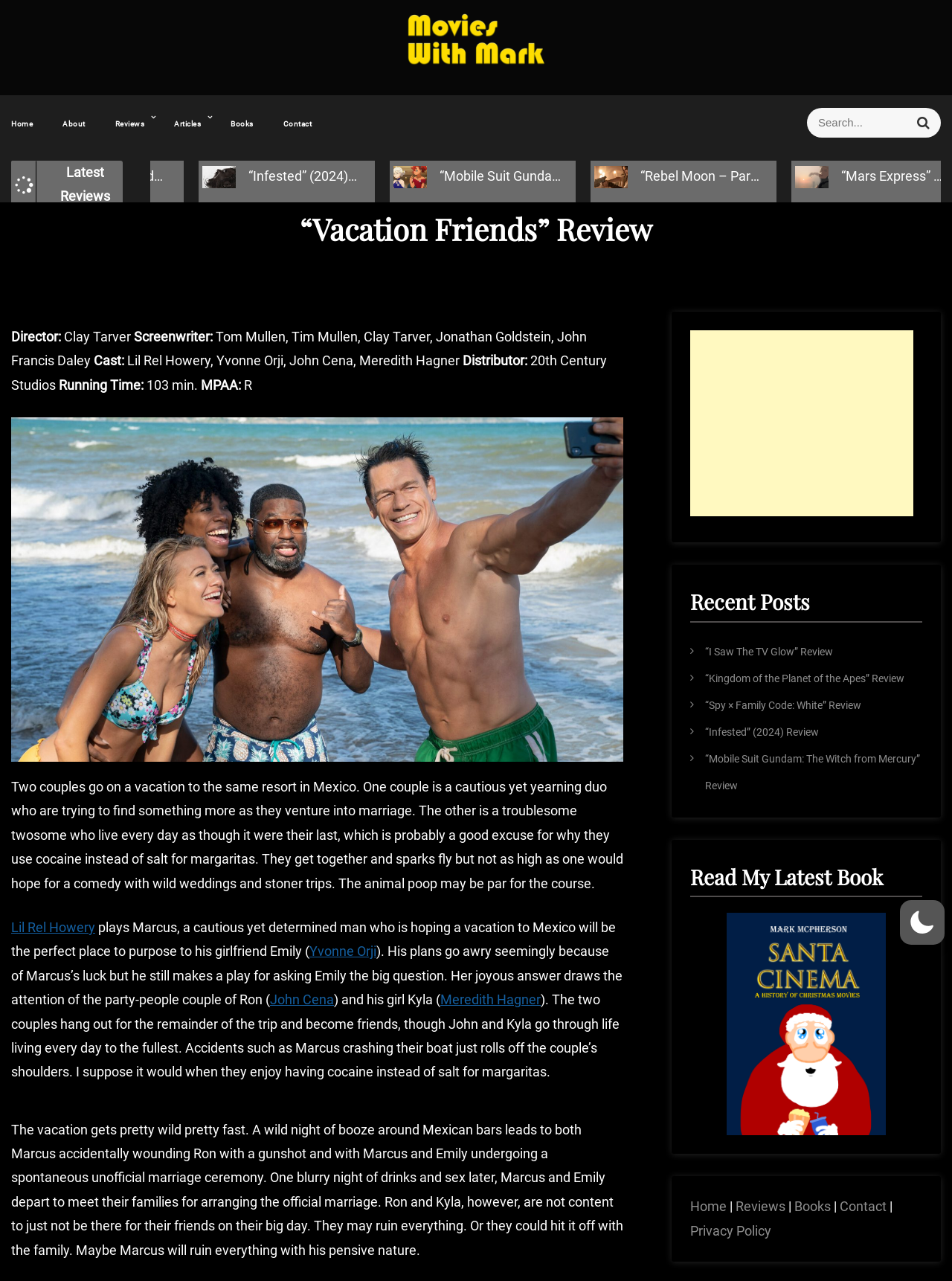How many recent posts are listed on the webpage?
Using the image as a reference, give a one-word or short phrase answer.

5